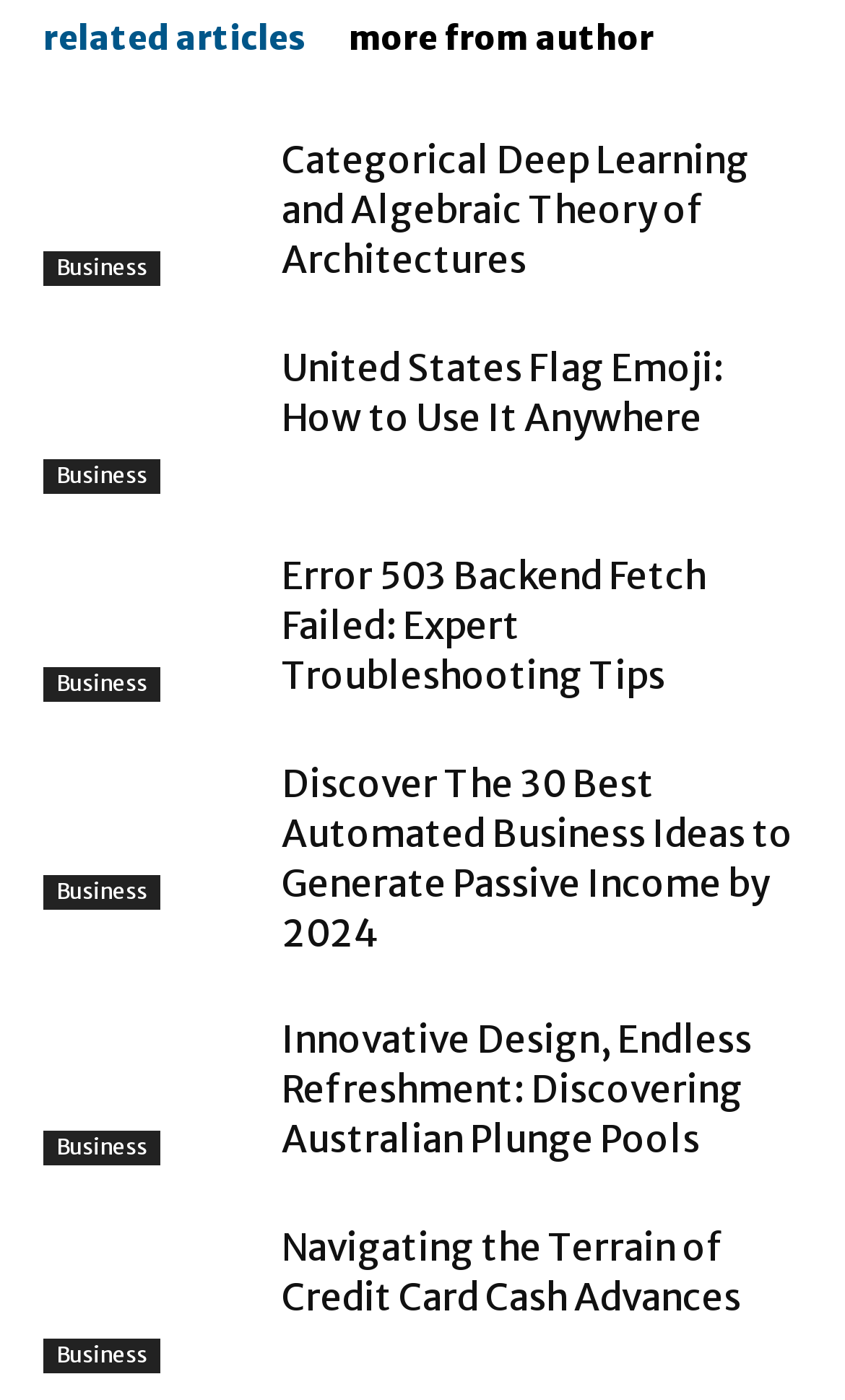Please determine the bounding box coordinates of the element's region to click for the following instruction: "view the image 'United States Flag Emoji'".

[0.051, 0.247, 0.308, 0.353]